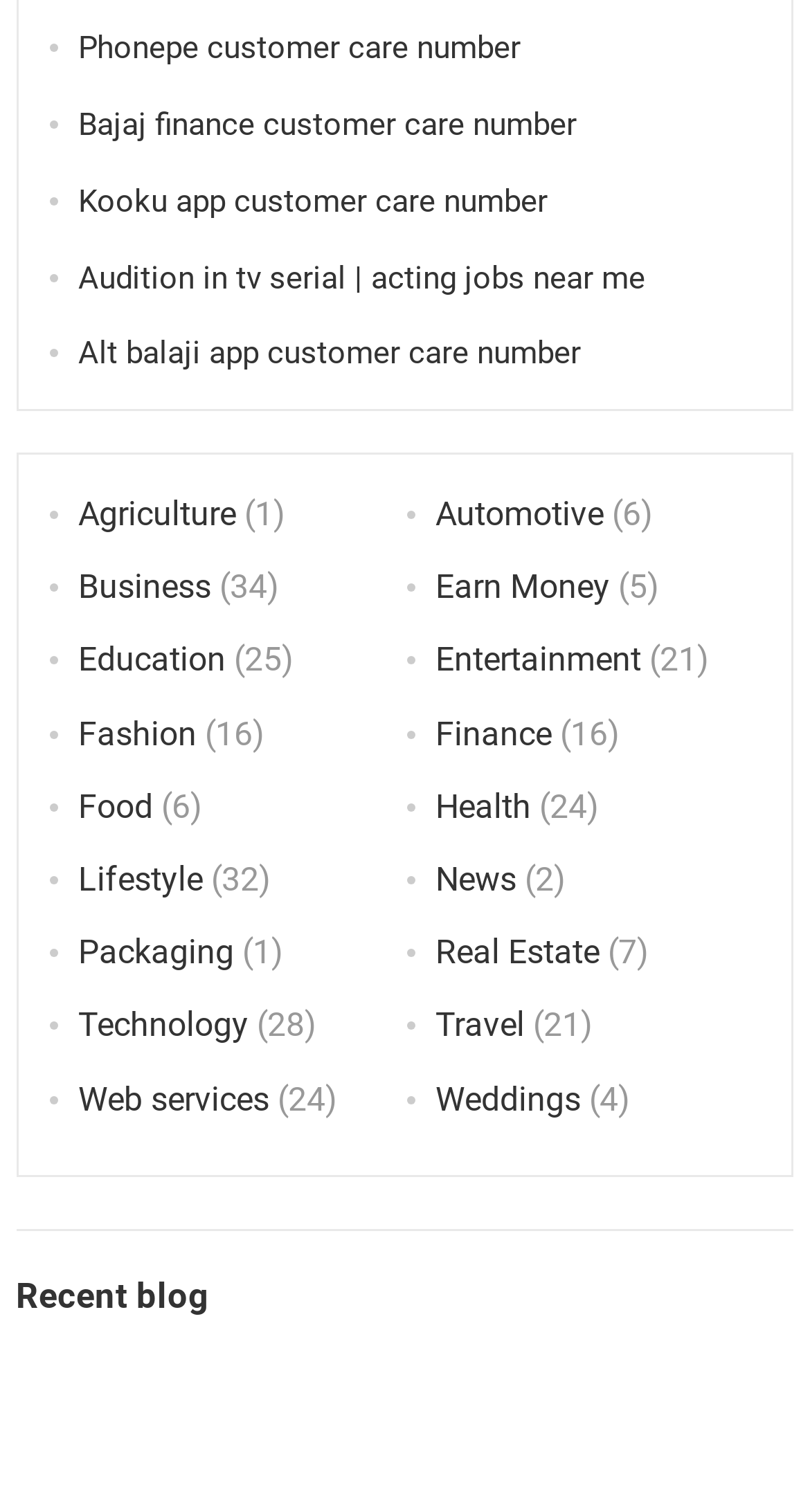Provide a single word or phrase to answer the given question: 
What is the last category on the webpage?

Weddings